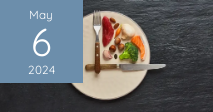What types of food are featured on the plate?
Please look at the screenshot and answer in one word or a short phrase.

Fresh vegetables, nuts, and lean meats